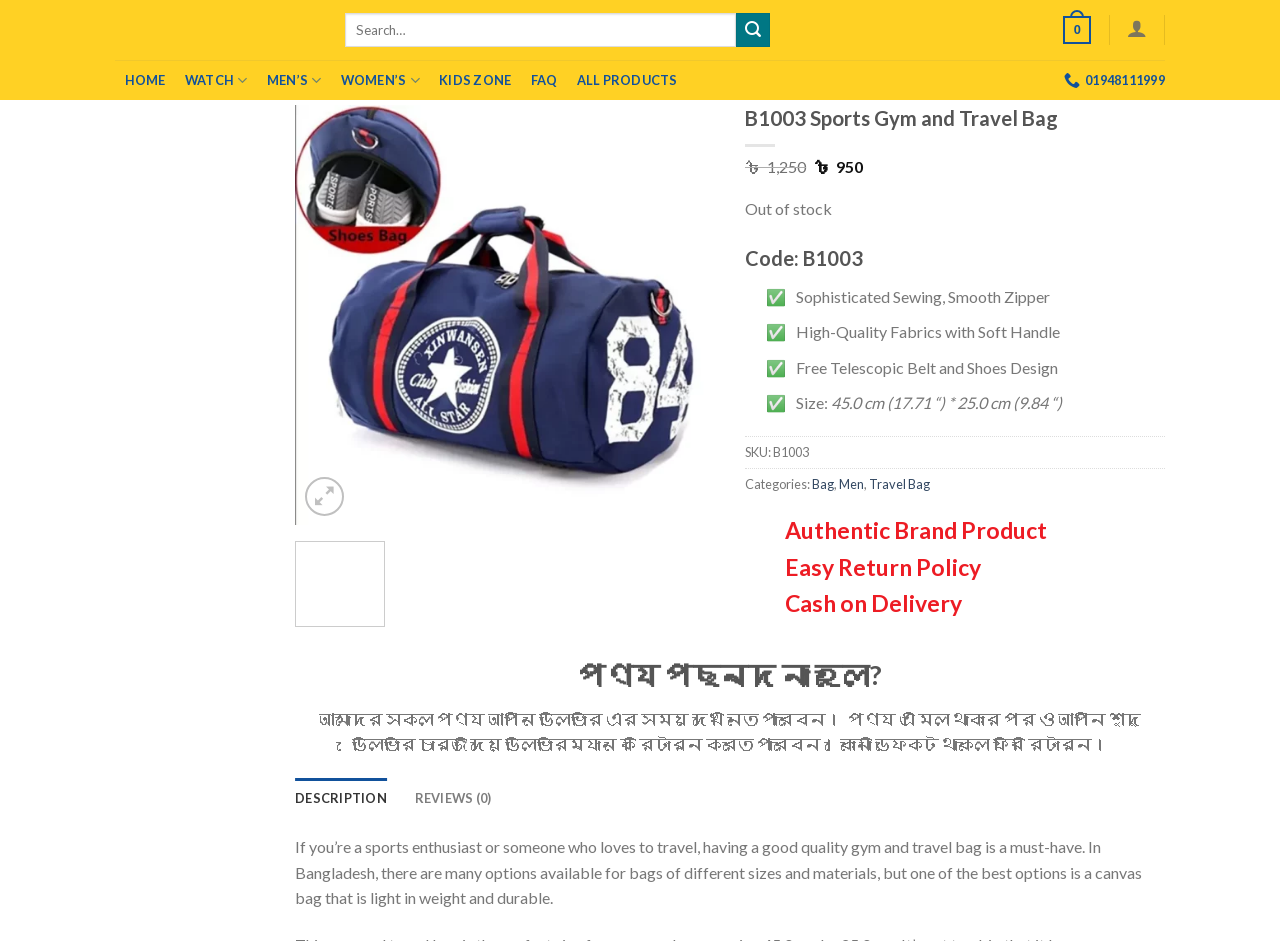Can you identify the bounding box coordinates of the clickable region needed to carry out this instruction: 'Read product description'? The coordinates should be four float numbers within the range of 0 to 1, stated as [left, top, right, bottom].

[0.23, 0.89, 0.892, 0.964]